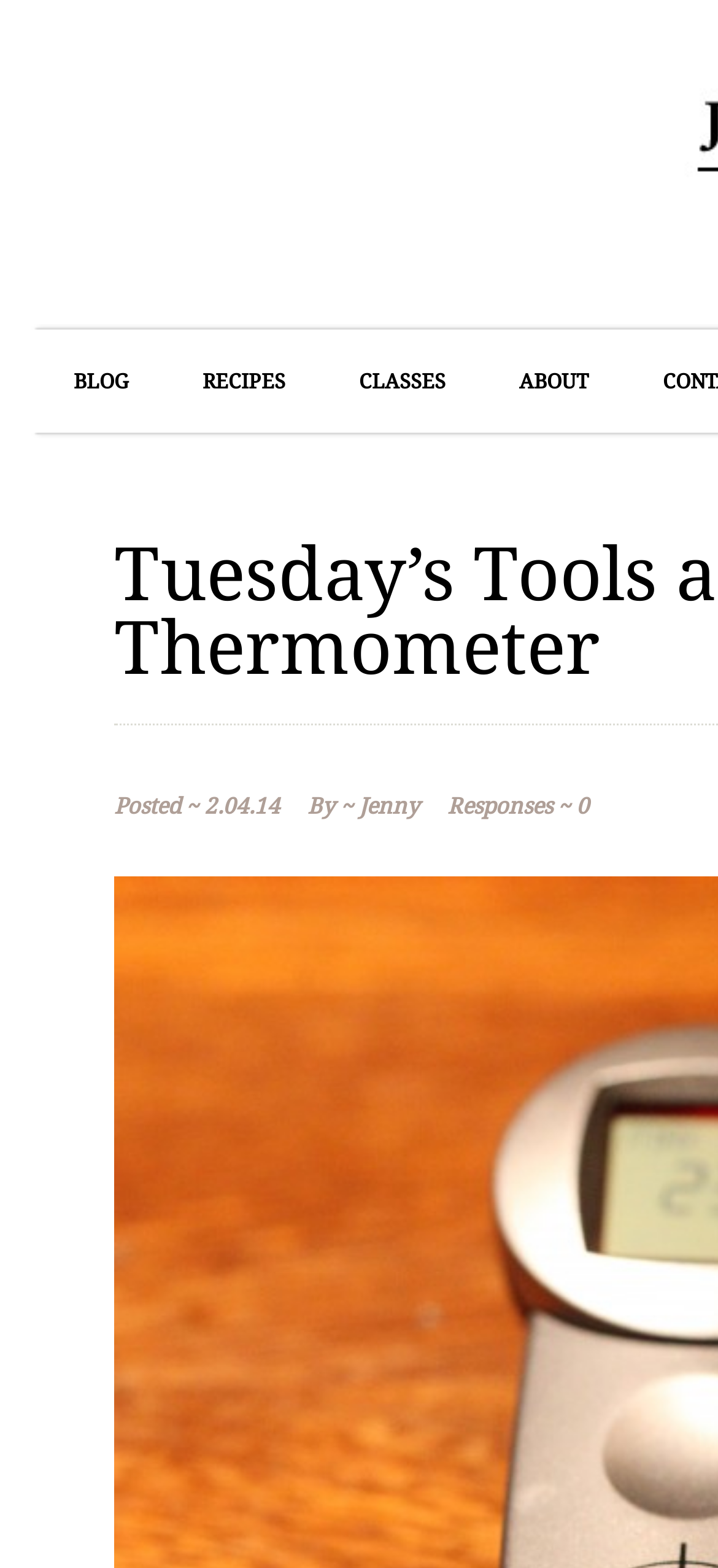Refer to the screenshot and give an in-depth answer to this question: What is the topic of the post?

I found the topic of the post by looking at the title of the webpage, which includes the text 'I.F. Thermometer'. This suggests that the post is about an I.F. Thermometer.